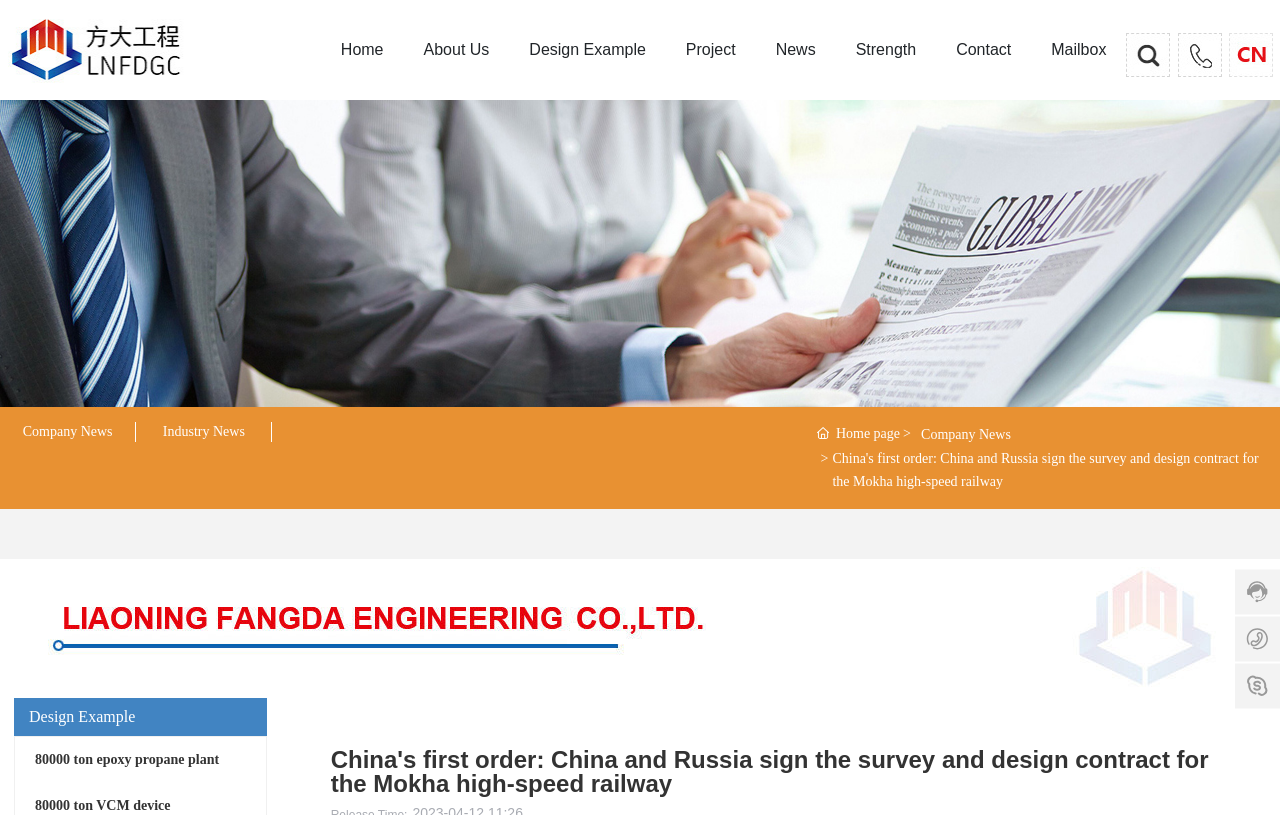Specify the bounding box coordinates of the area to click in order to follow the given instruction: "View company news."

[0.018, 0.52, 0.088, 0.538]